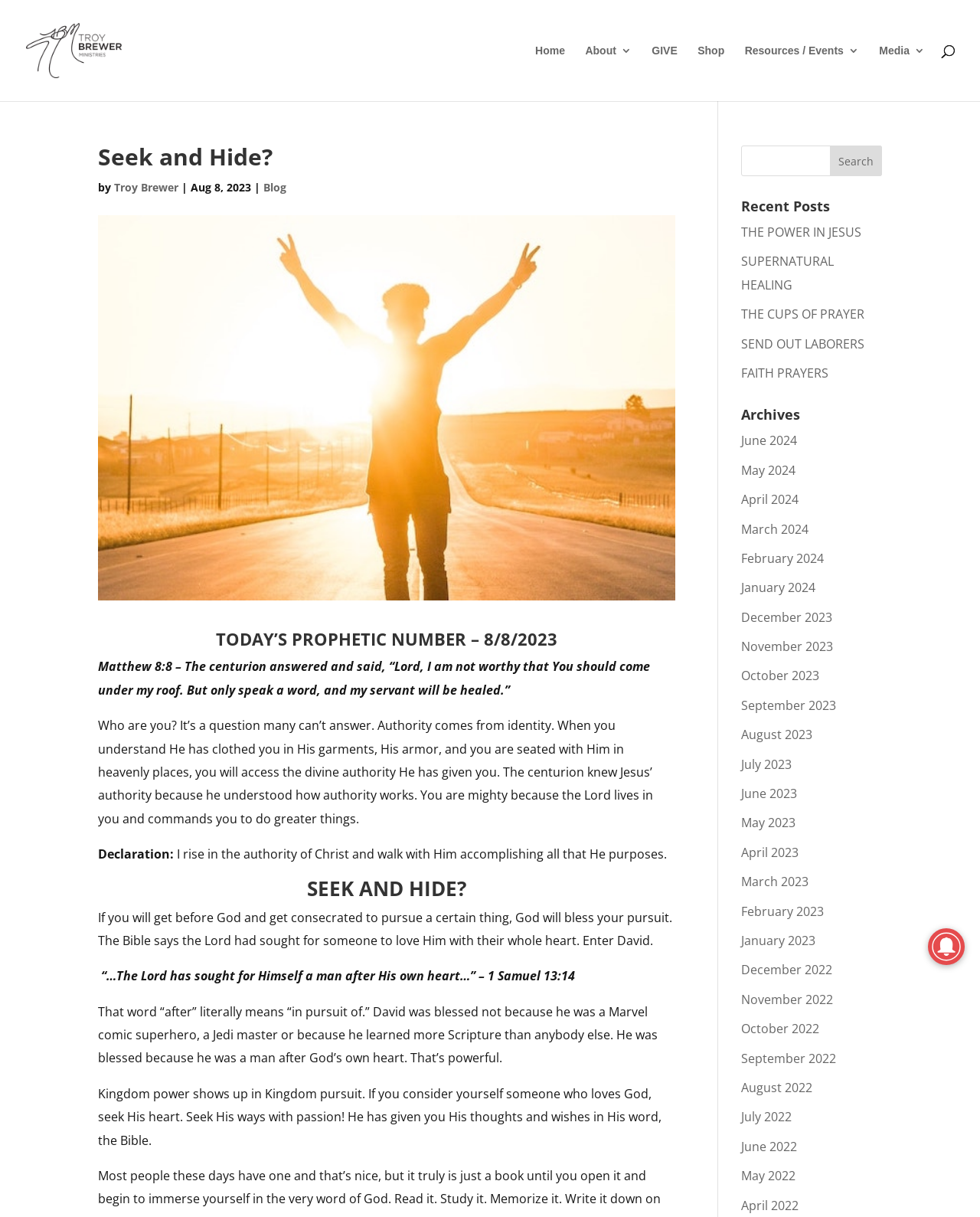What is the purpose of the search bar? Examine the screenshot and reply using just one word or a brief phrase.

To search the website